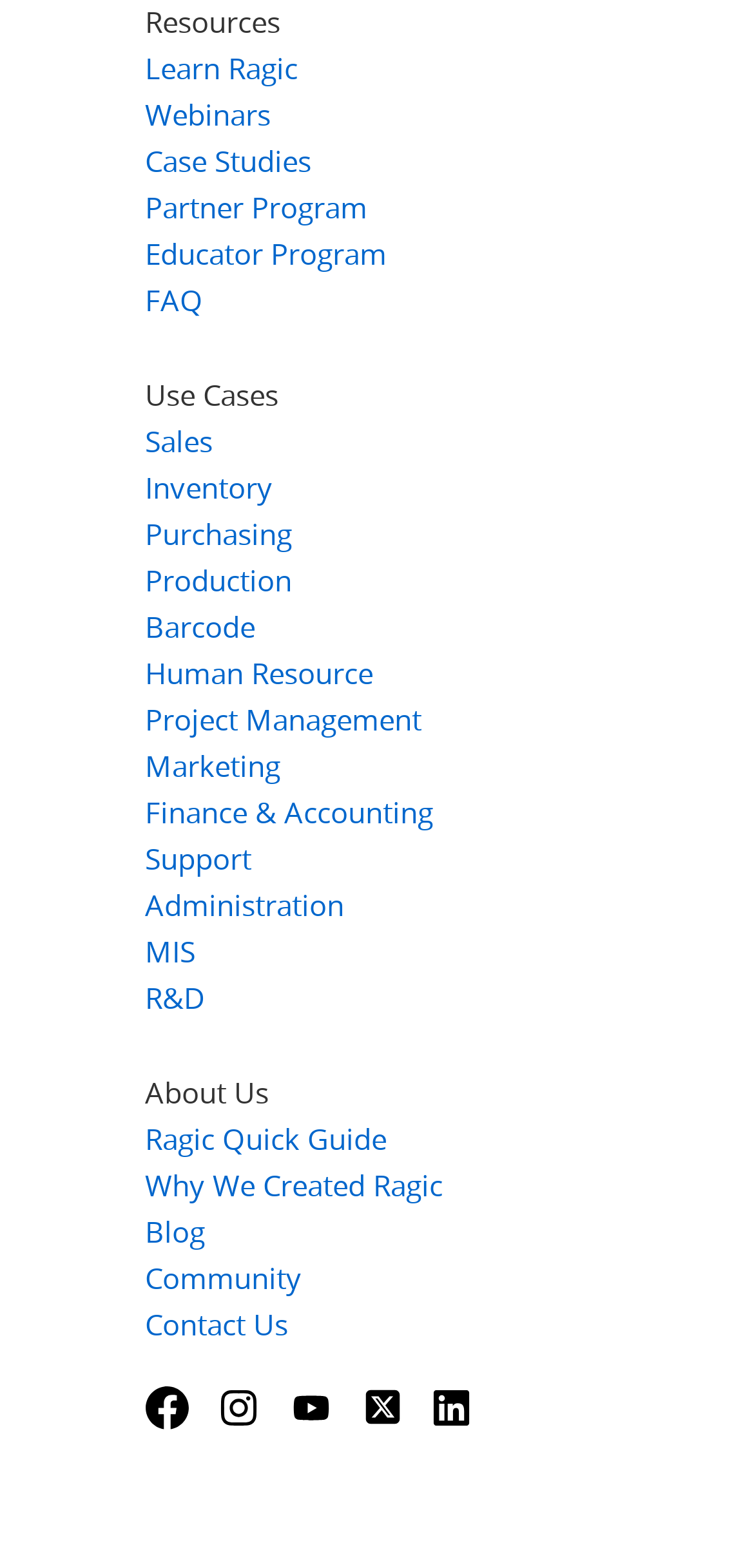What type of platform is Ragic?
Refer to the image and provide a one-word or short phrase answer.

Business management